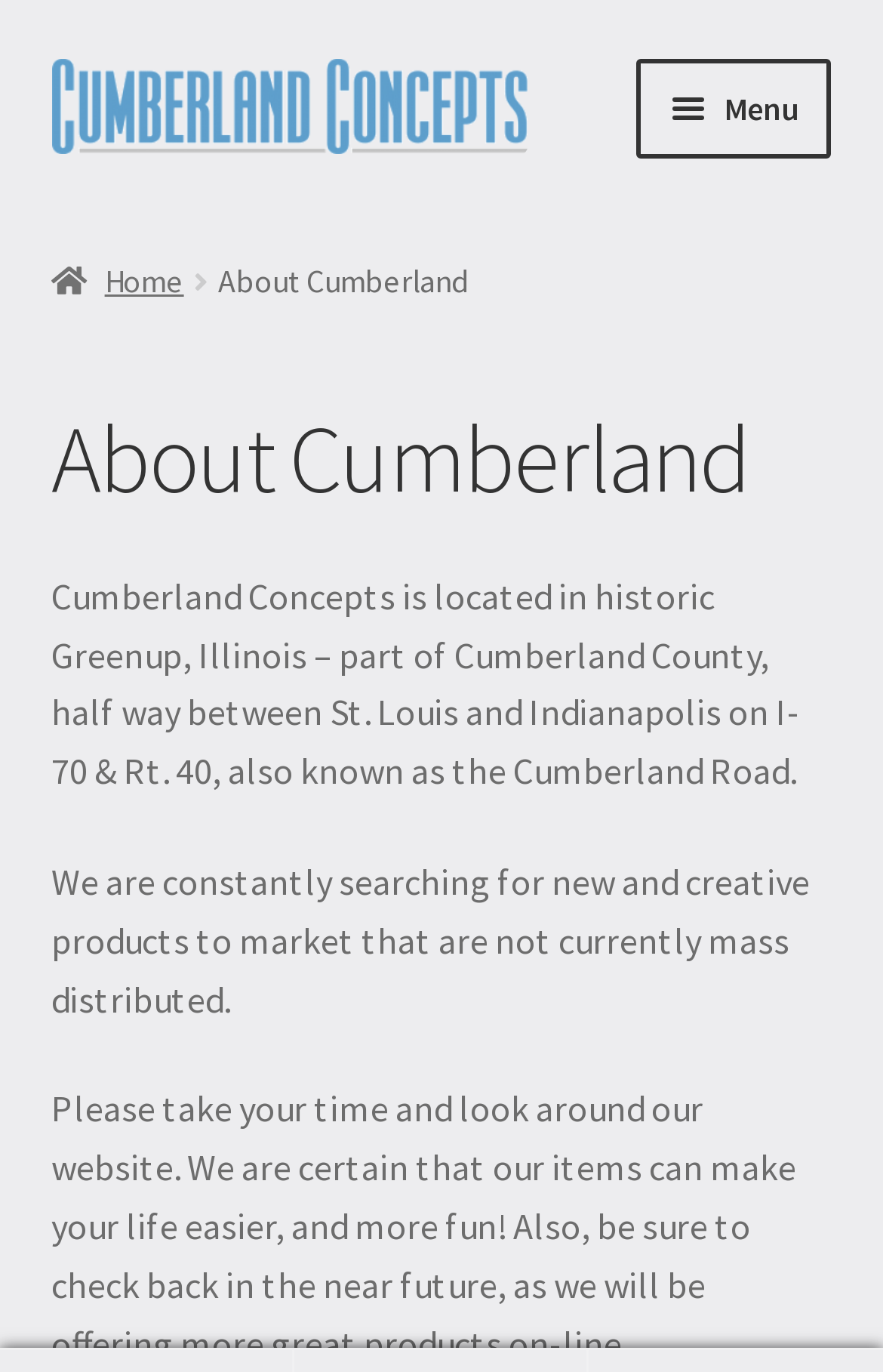Please identify the bounding box coordinates for the region that you need to click to follow this instruction: "Check 'Cart'".

[0.058, 0.382, 0.942, 0.471]